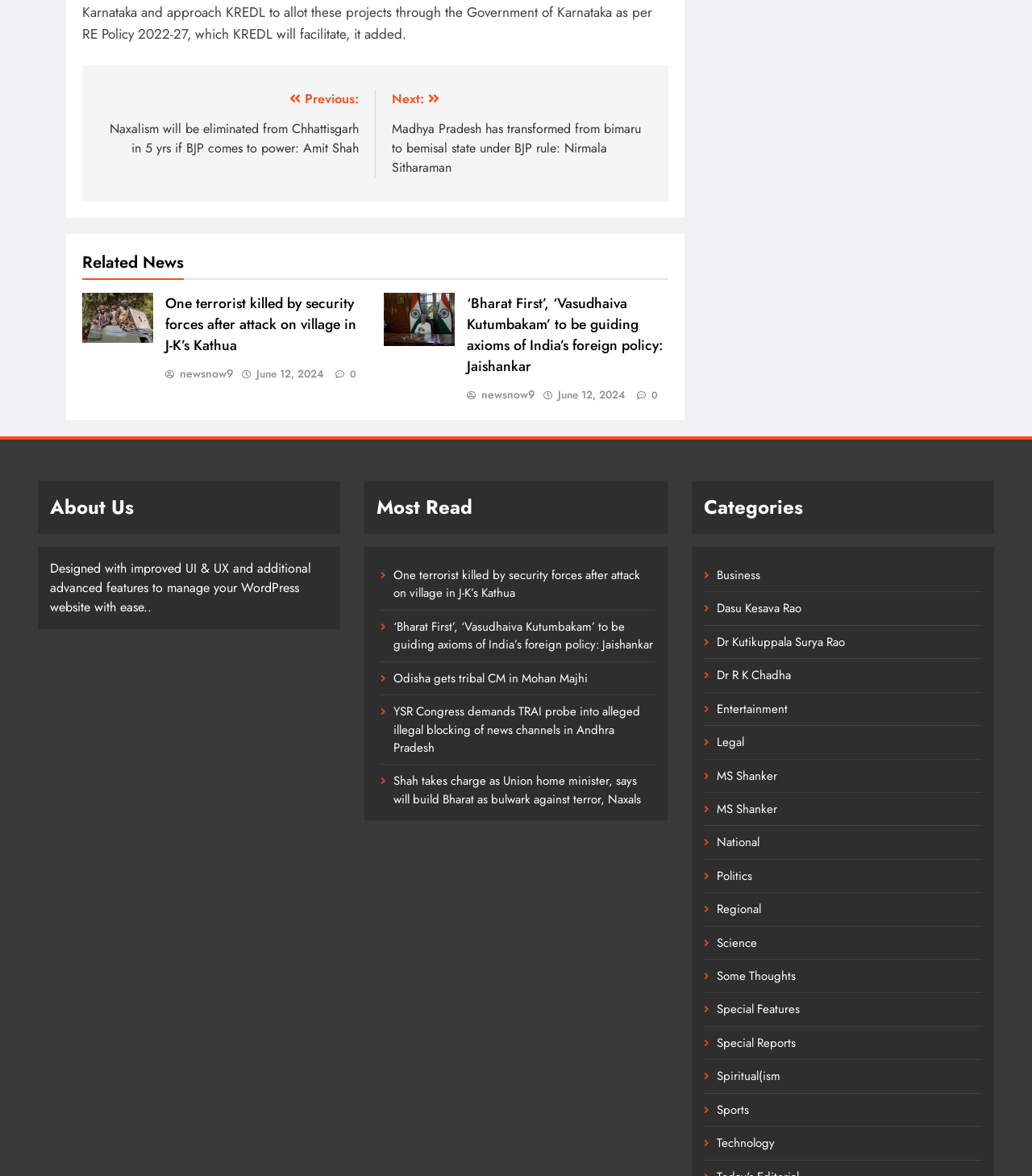What is the purpose of the 'About Us' section?
Answer the question with a single word or phrase by looking at the picture.

To provide information about the website